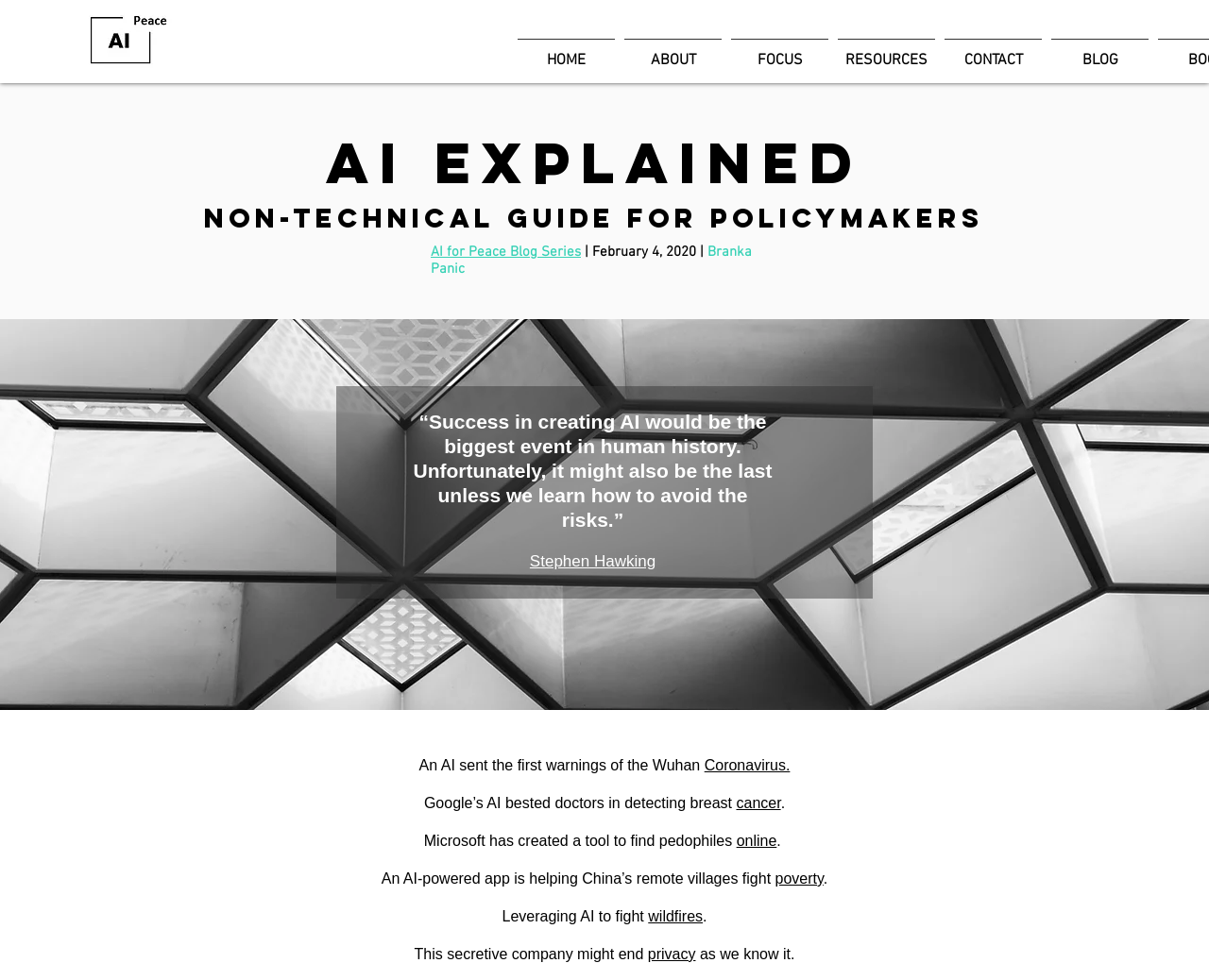Locate the bounding box coordinates of the area you need to click to fulfill this instruction: 'Explore the article about cancer'. The coordinates must be in the form of four float numbers ranging from 0 to 1: [left, top, right, bottom].

[0.609, 0.811, 0.646, 0.828]